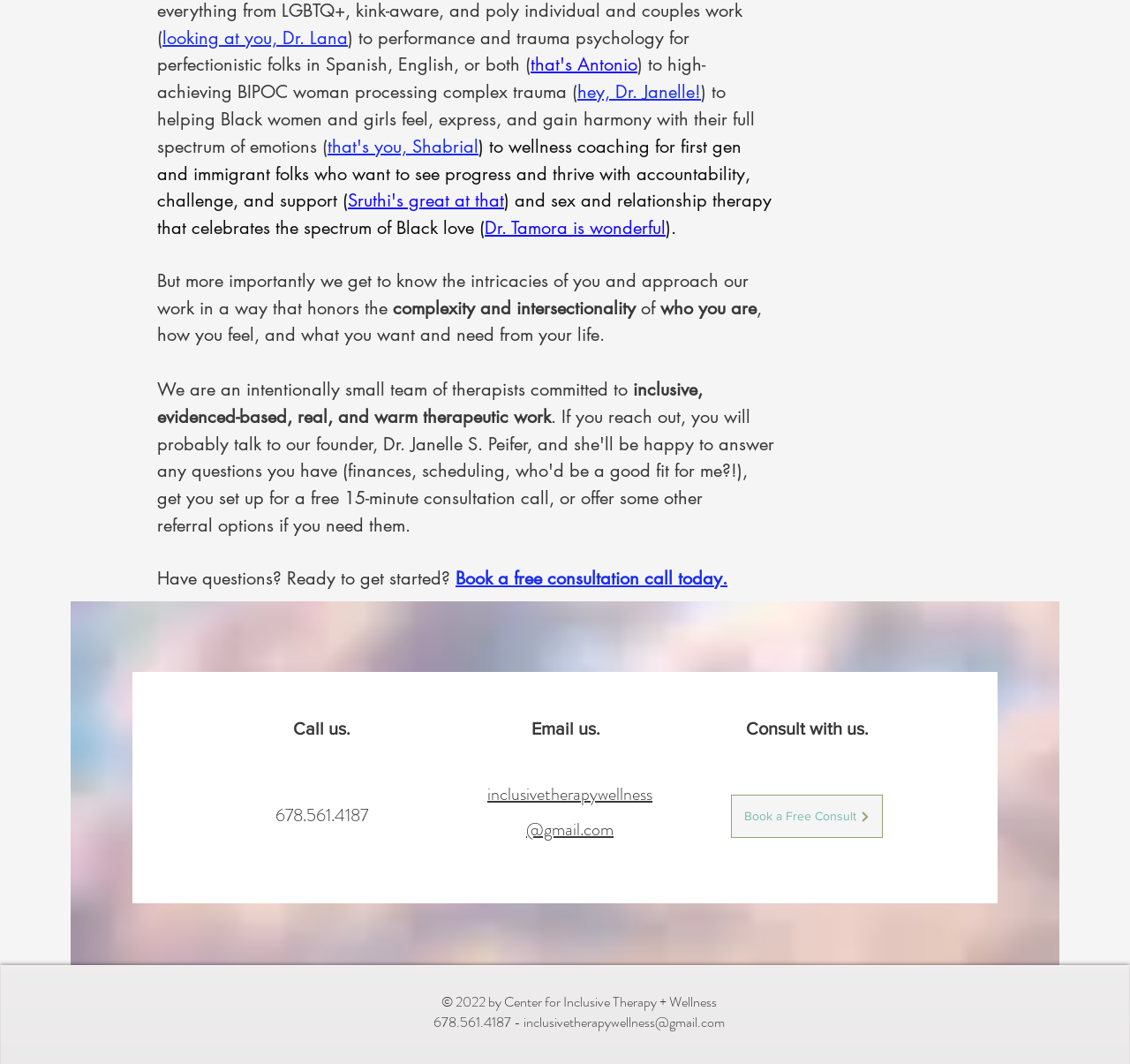What is the theme of the image on the webpage?
Look at the screenshot and respond with a single word or phrase.

Clouds